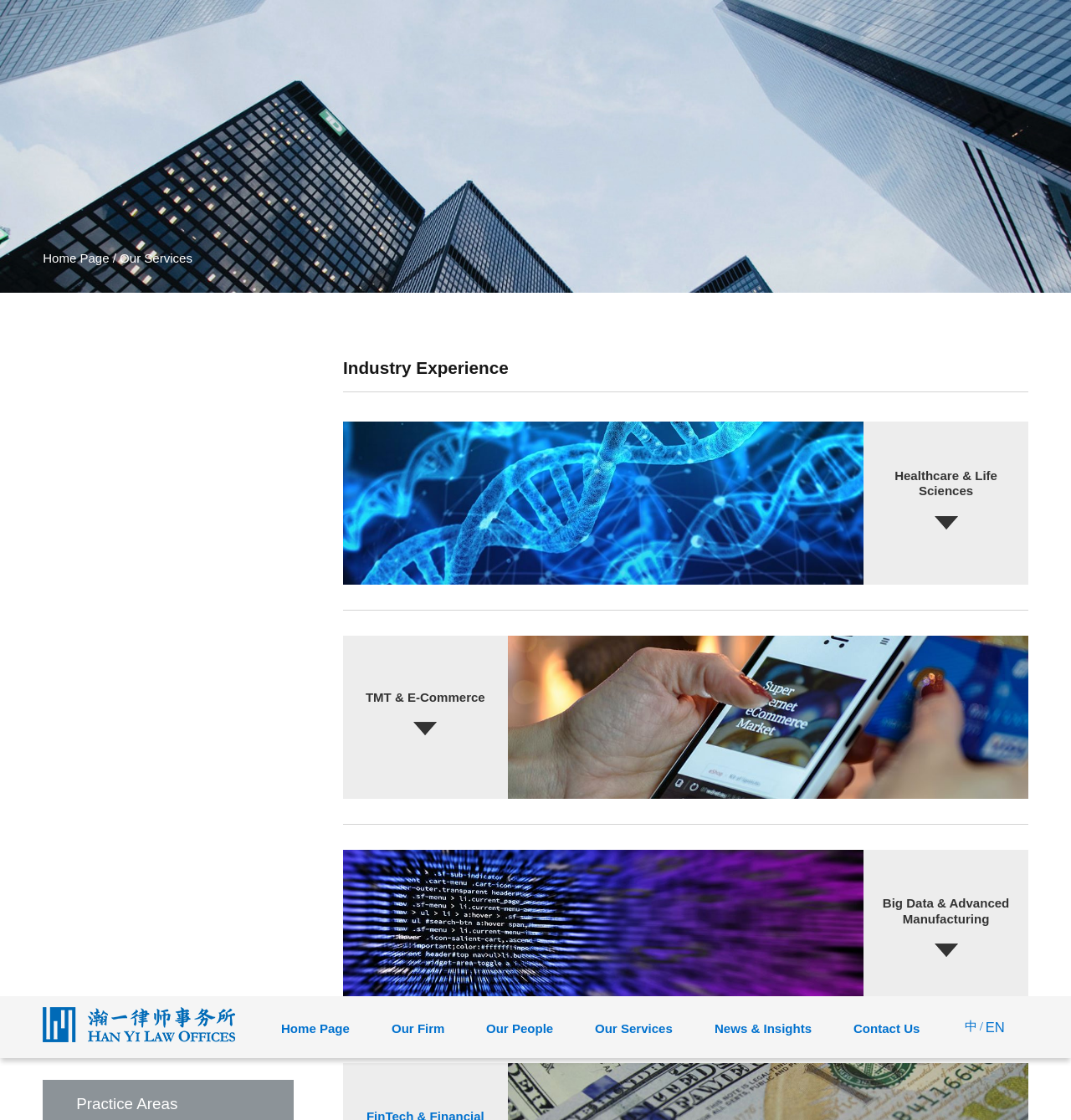Is the law office bilingual?
From the details in the image, answer the question comprehensively.

The law office is bilingual because there are links to switch between Chinese and English at the top right corner of the webpage, indicated by '中' and 'EN' respectively.